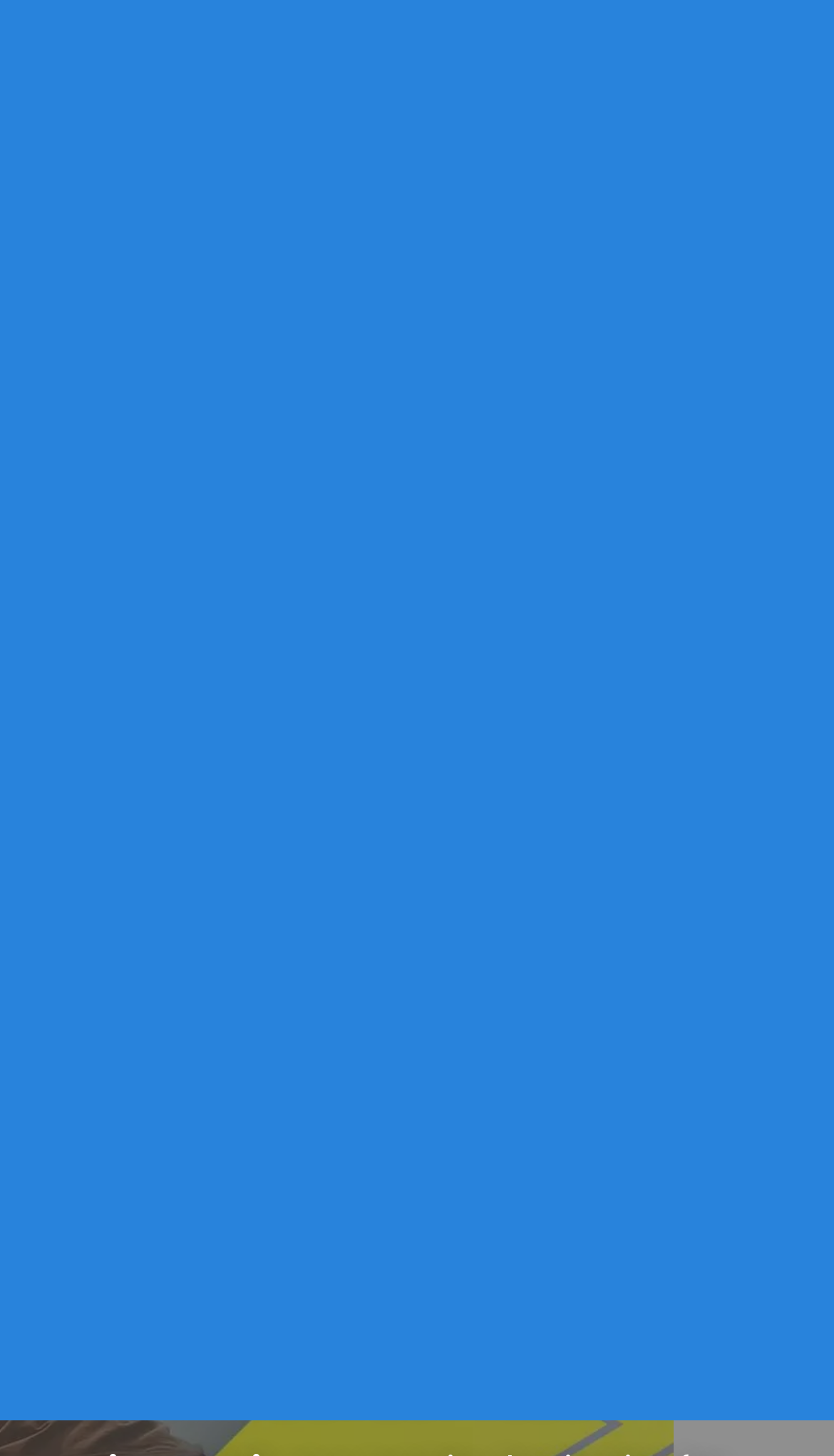What is the brand name of the website?
Answer briefly with a single word or phrase based on the image.

DIEM Duroil